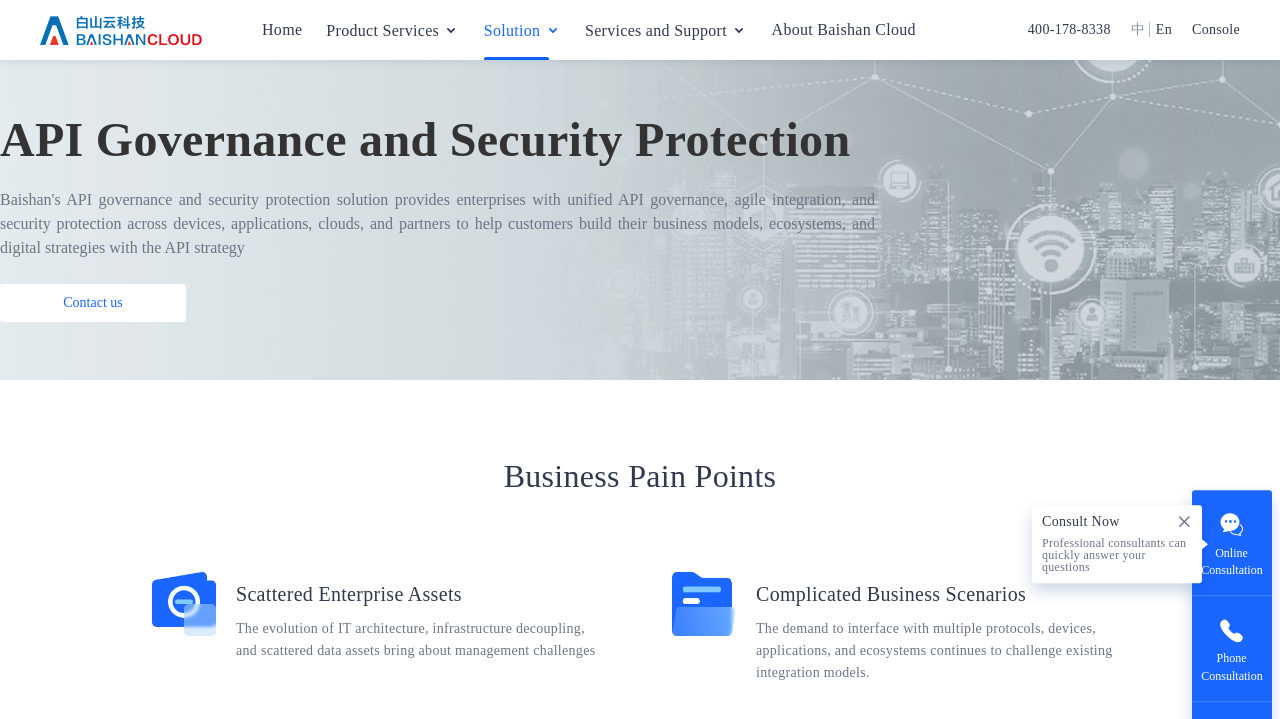Please specify the bounding box coordinates of the clickable region to carry out the following instruction: "Click the Console link". The coordinates should be four float numbers between 0 and 1, in the format [left, top, right, bottom].

[0.931, 0.0, 0.969, 0.083]